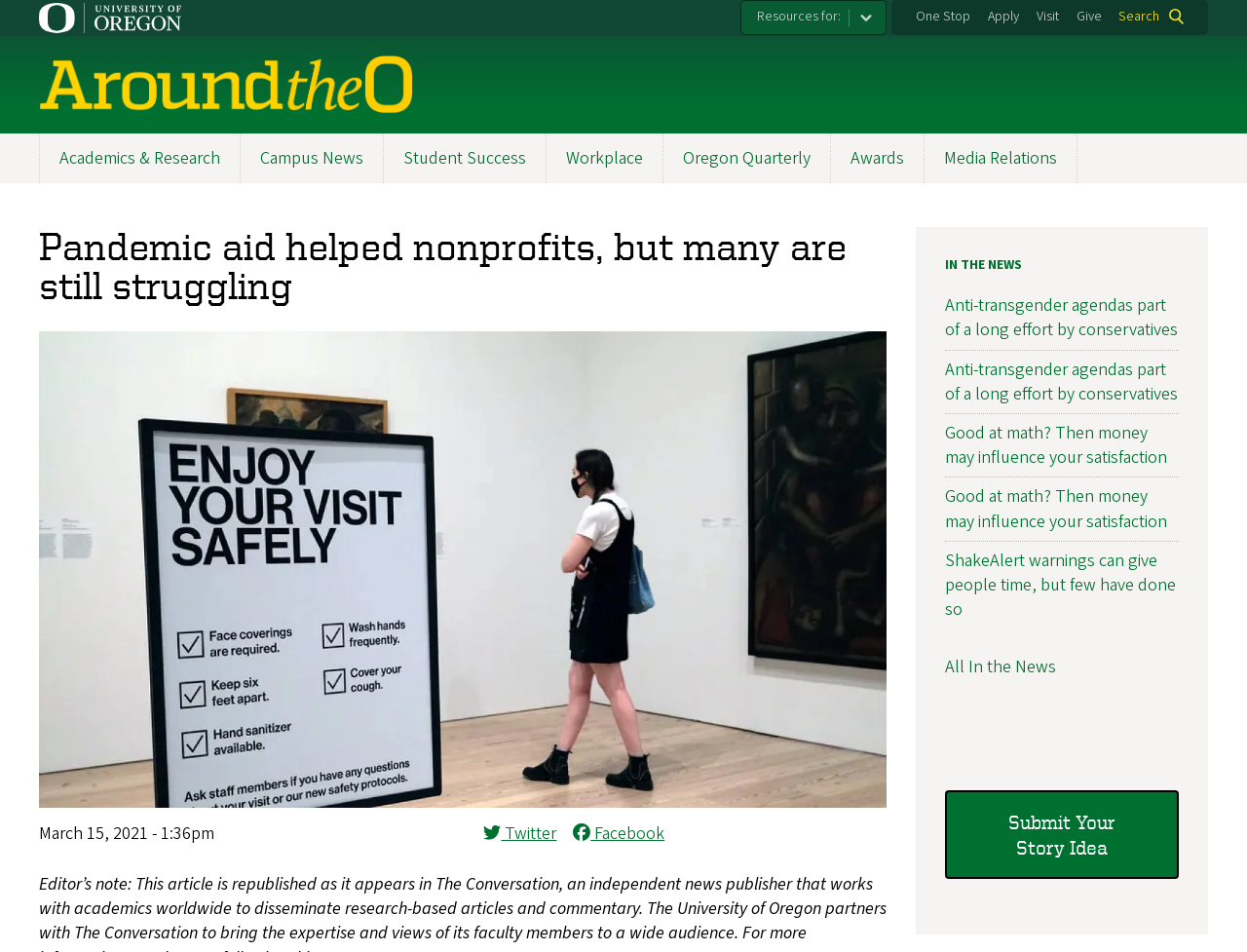Identify the bounding box coordinates for the UI element that matches this description: "Around the O".

[0.03, 0.087, 0.129, 0.207]